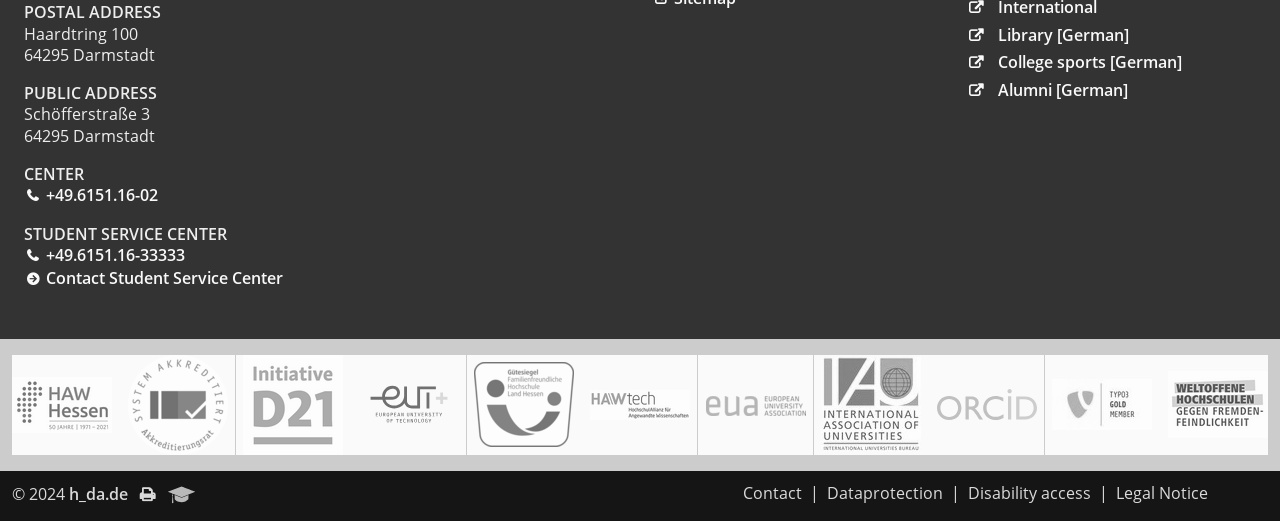What is the copyright year of the webpage?
Give a detailed and exhaustive answer to the question.

I found the copyright year by looking at the static text element at the bottom of the webpage, which says '© 2024'.